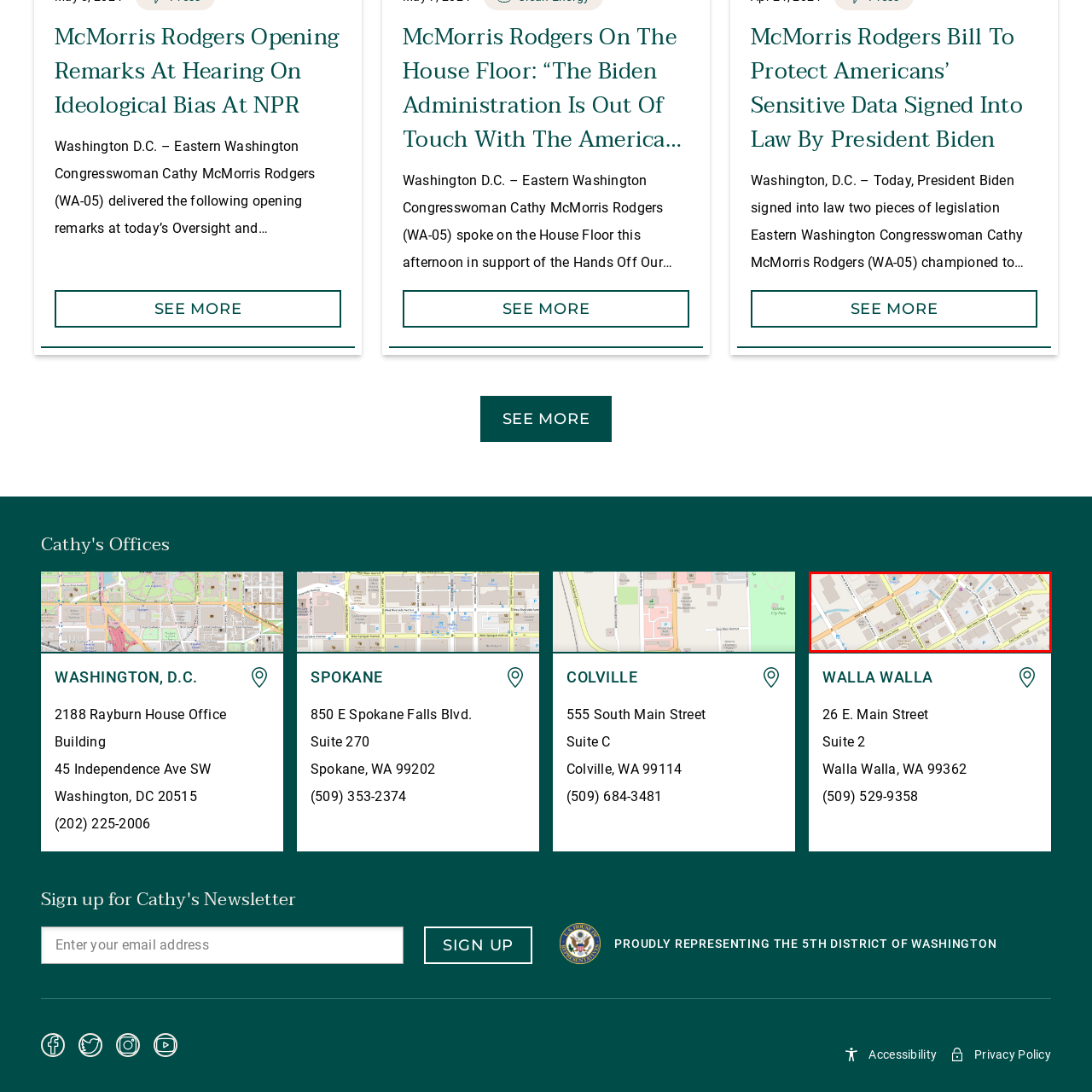What is the phone number for public inquiries about Congresswoman Cathy McMorris Rodgers' Walla Walla office?
Look at the image inside the red bounding box and craft a detailed answer using the visual details you can see.

Although the map displays the location of Congresswoman Cathy McMorris Rodgers' Walla Walla office, it does not provide the phone number for public inquiries. However, it is mentioned in the contact information section, but not explicitly stated in the caption.